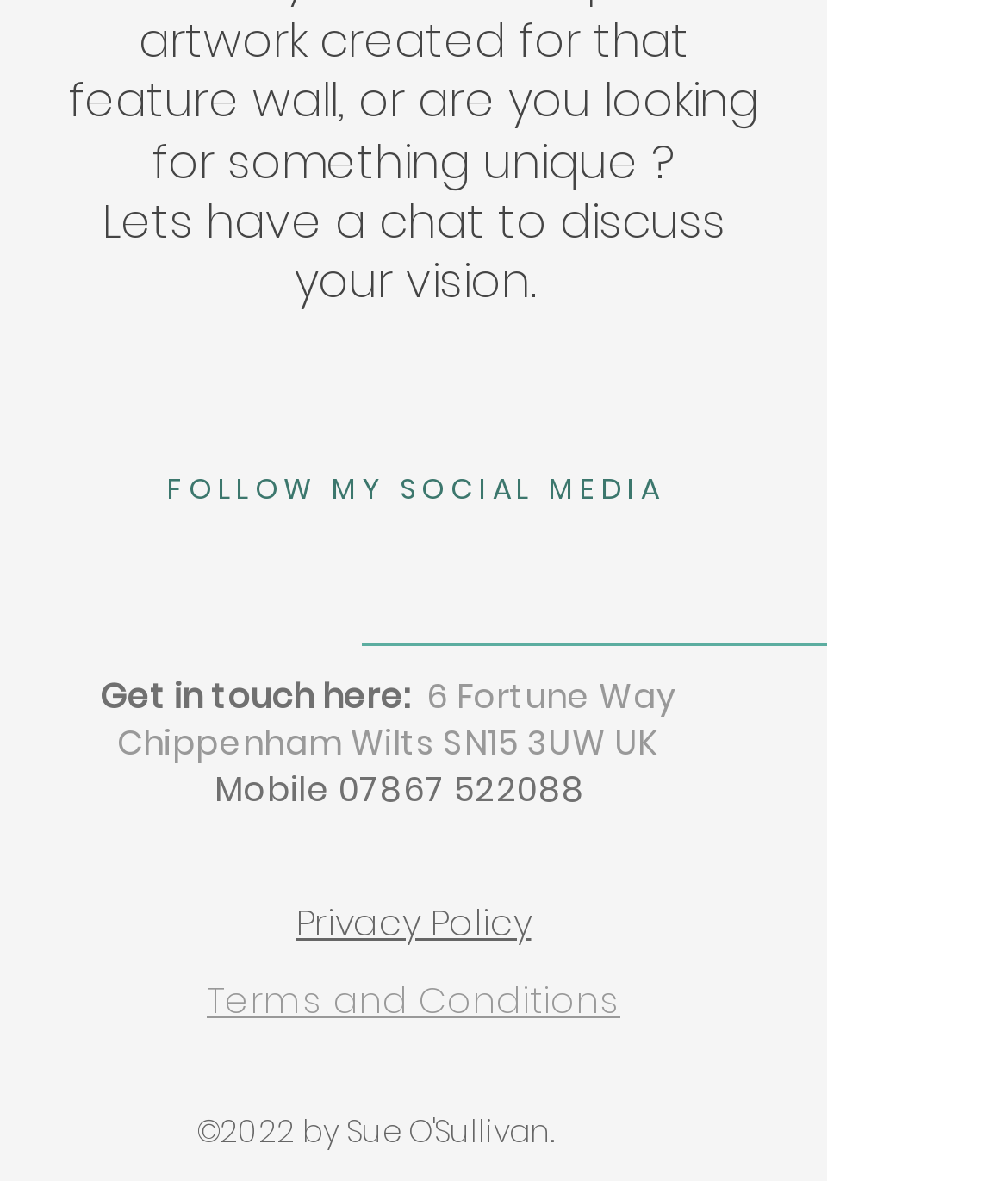From the webpage screenshot, predict the bounding box of the UI element that matches this description: "aria-label="Facebook"".

[0.39, 0.466, 0.431, 0.501]